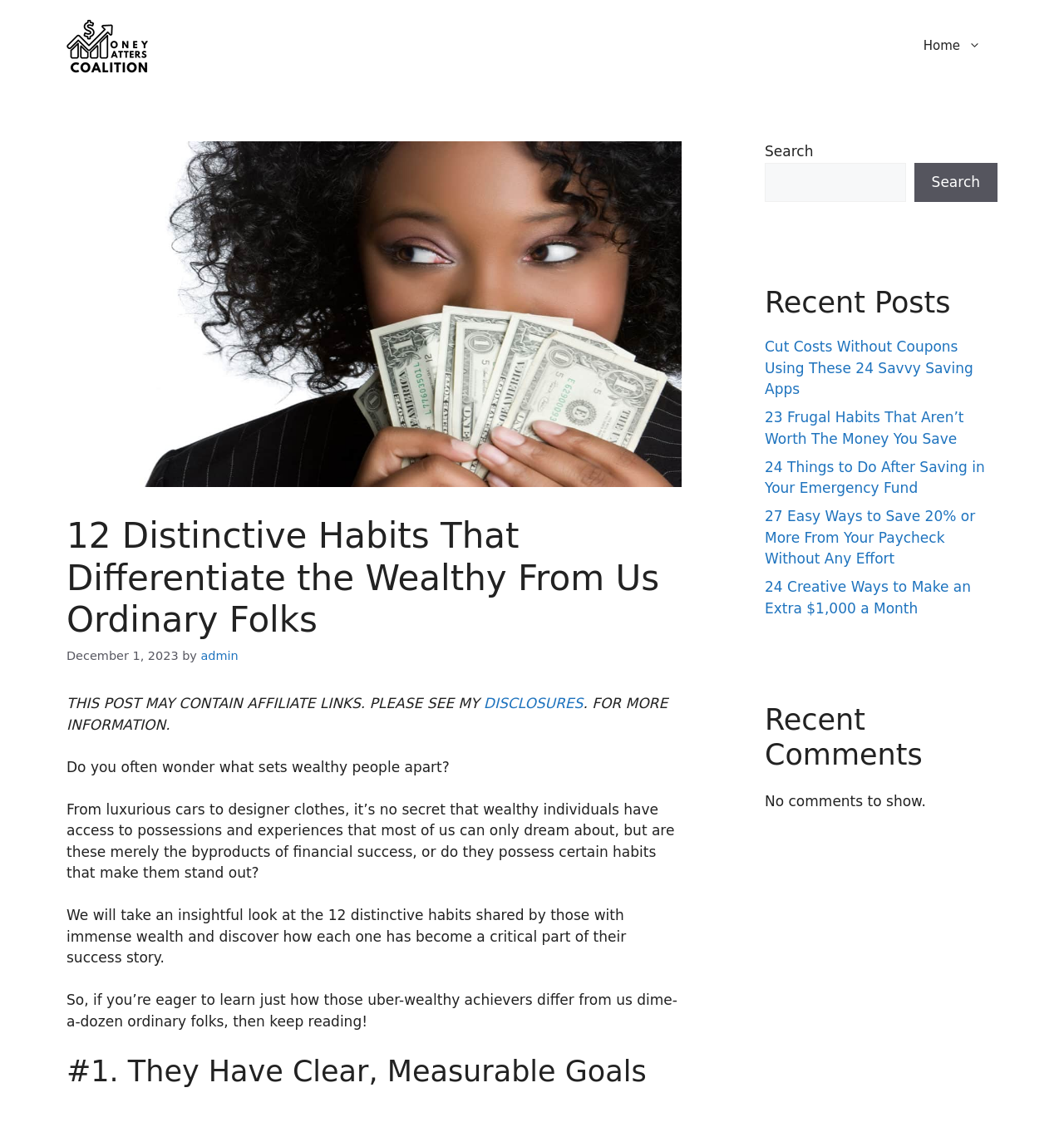Locate the bounding box coordinates of the clickable element to fulfill the following instruction: "Search for something". Provide the coordinates as four float numbers between 0 and 1 in the format [left, top, right, bottom].

[0.719, 0.144, 0.851, 0.179]